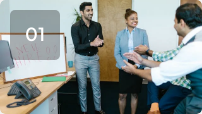Give a thorough description of the image, including any visible elements and their relationships.

The image features a lively office environment where a diverse group of professionals is engaged in an enthusiastic discussion. In the foreground, a man in a black shirt and a pair of light gray pants stands with a smile, seemingly expressing encouragement or appreciation towards a woman next to him, who is dressed in a light blue blazer. The warmth of their interaction suggests a positive and collaborative atmosphere. Another man, dressed in a checkered vest, appears to be sharing an idea or feedback while gesturing with his hands, further enhancing the dynamic of teamwork and camaraderie in the scene. A whiteboard in the background with a partially visible message adds context, hinting at a brainstorming session or a team meeting focused on new initiatives or strategies. The composition captures a moment of engagement and motivation within a professional setting, embodying the spirit of successful collaboration and open communication among colleagues.